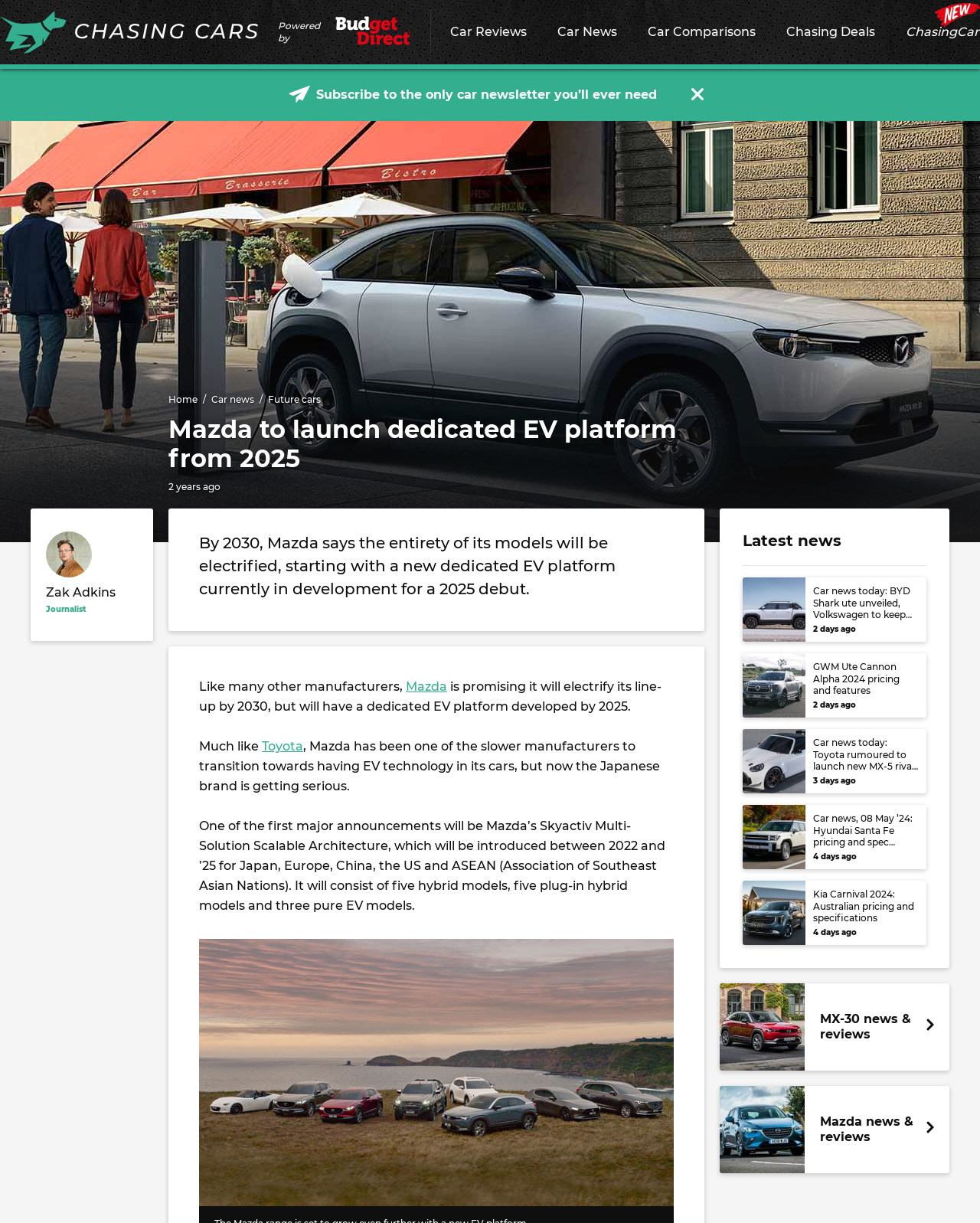Extract the heading text from the webpage.

Mazda to launch dedicated EV platform from 2025